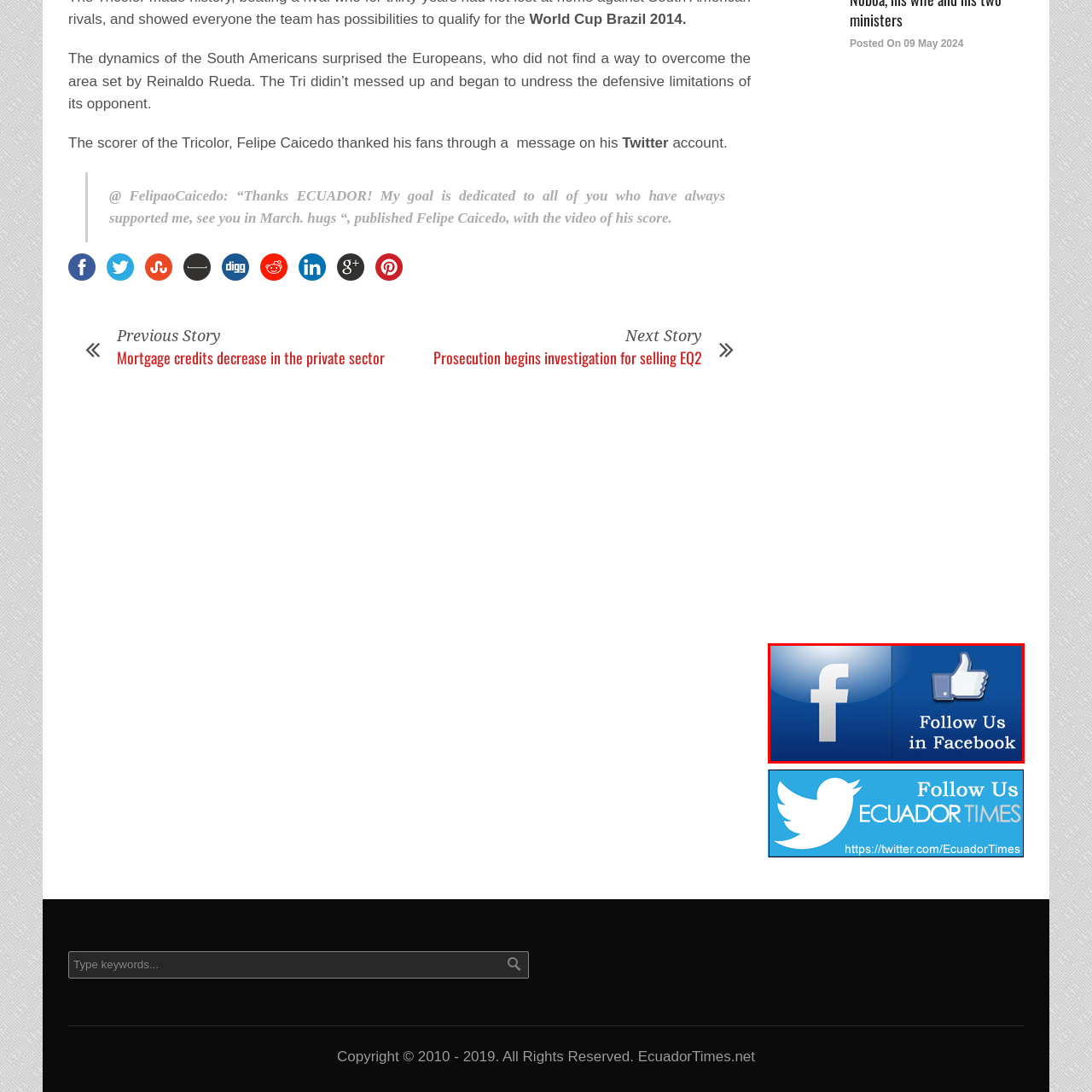Direct your attention to the image enclosed by the red boundary, What does the thumbs-up symbol represent? 
Answer concisely using a single word or phrase.

User engagement and approval